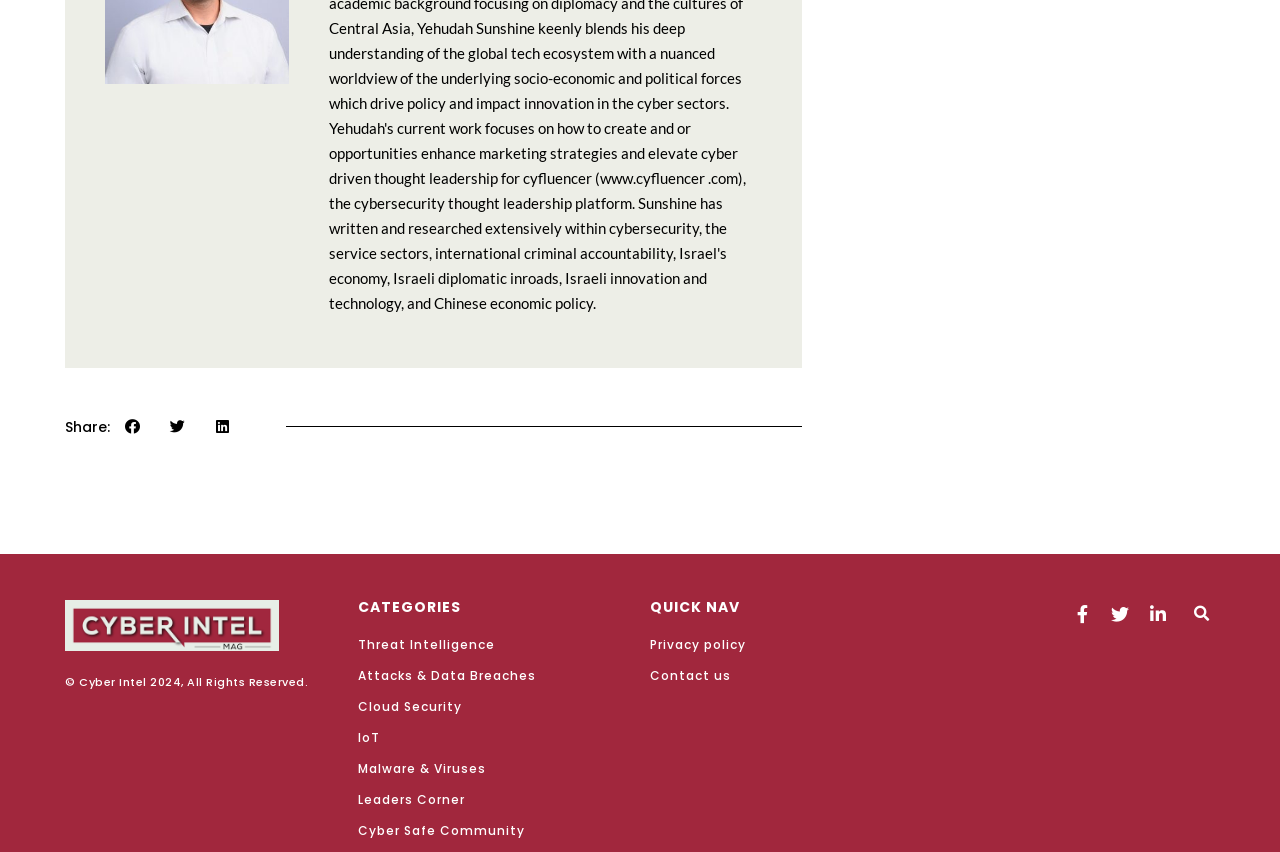How many social media links are there?
Please answer the question as detailed as possible based on the image.

I counted the social media links at the bottom of the page, which are Facebook, Twitter, and LinkedIn, so there are 3 social media links.